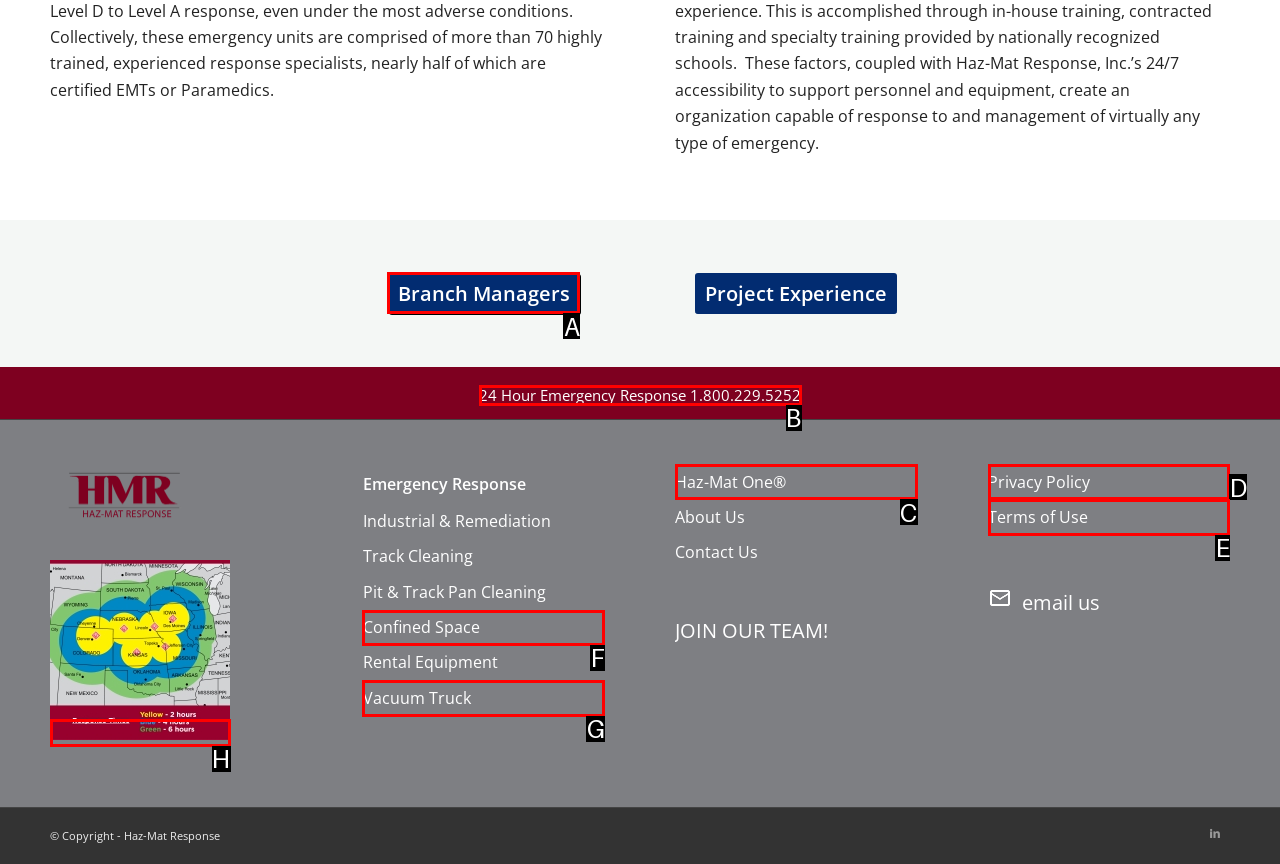Identify the HTML element you need to click to achieve the task: Click on the 'Branch Managers' link. Respond with the corresponding letter of the option.

A